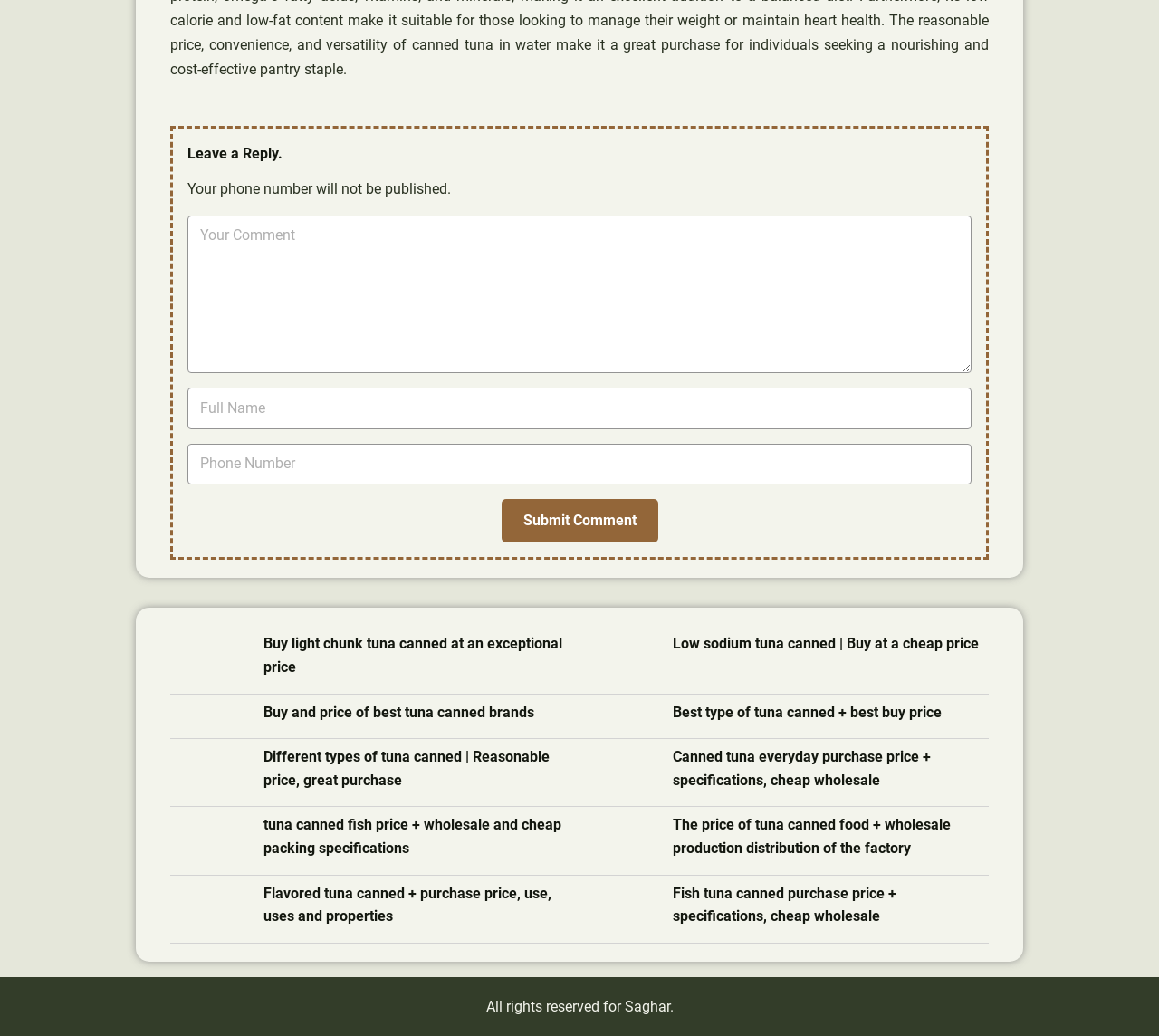How many links are related to tuna canned products?
Give a one-word or short phrase answer based on the image.

9